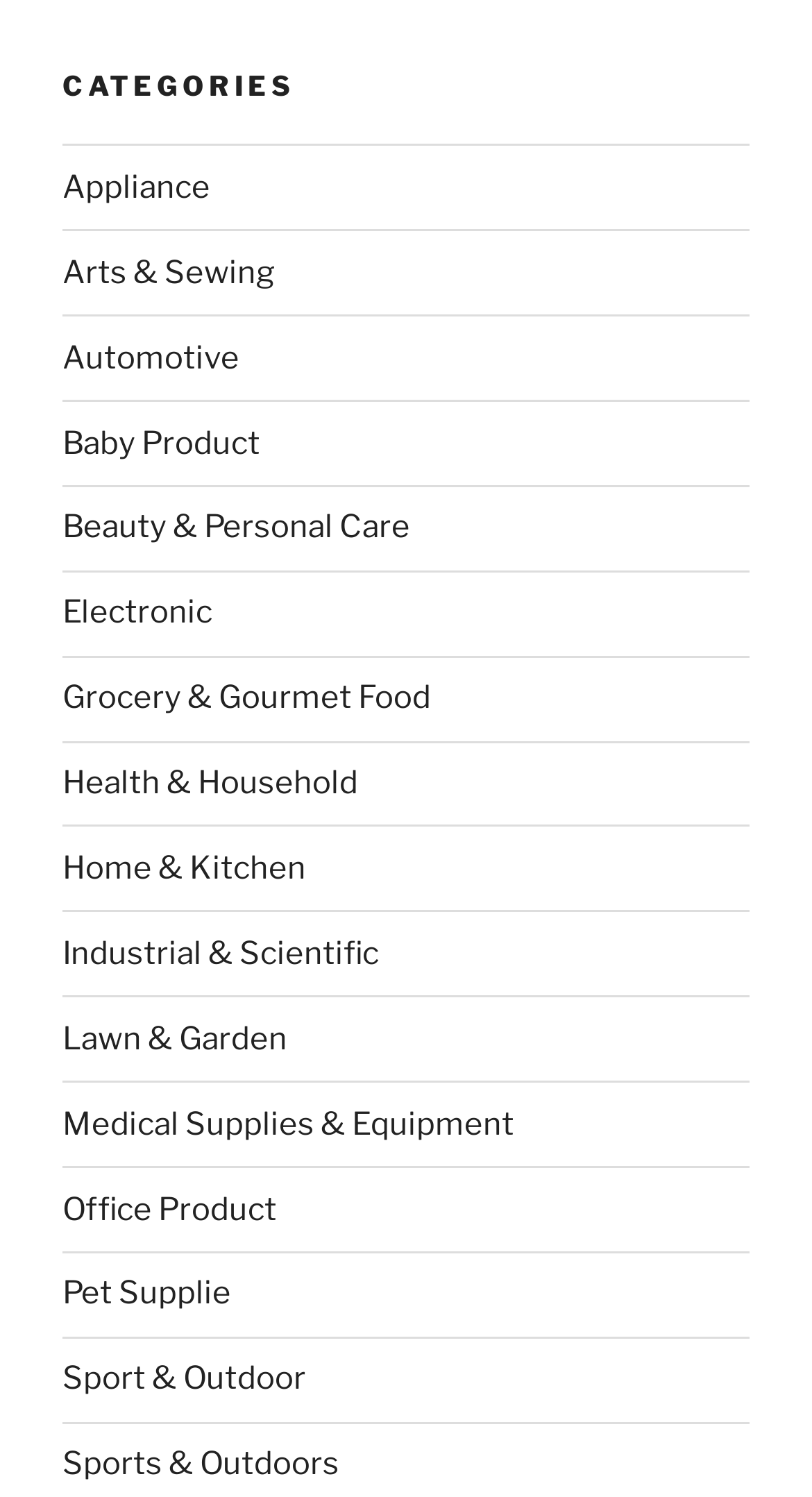How many categories start with the letter 'H'?
With the help of the image, please provide a detailed response to the question.

I searched for categories starting with the letter 'H' in the list of links under the 'CATEGORIES' heading, and I found two: 'Health & Household' and 'Home & Kitchen'.